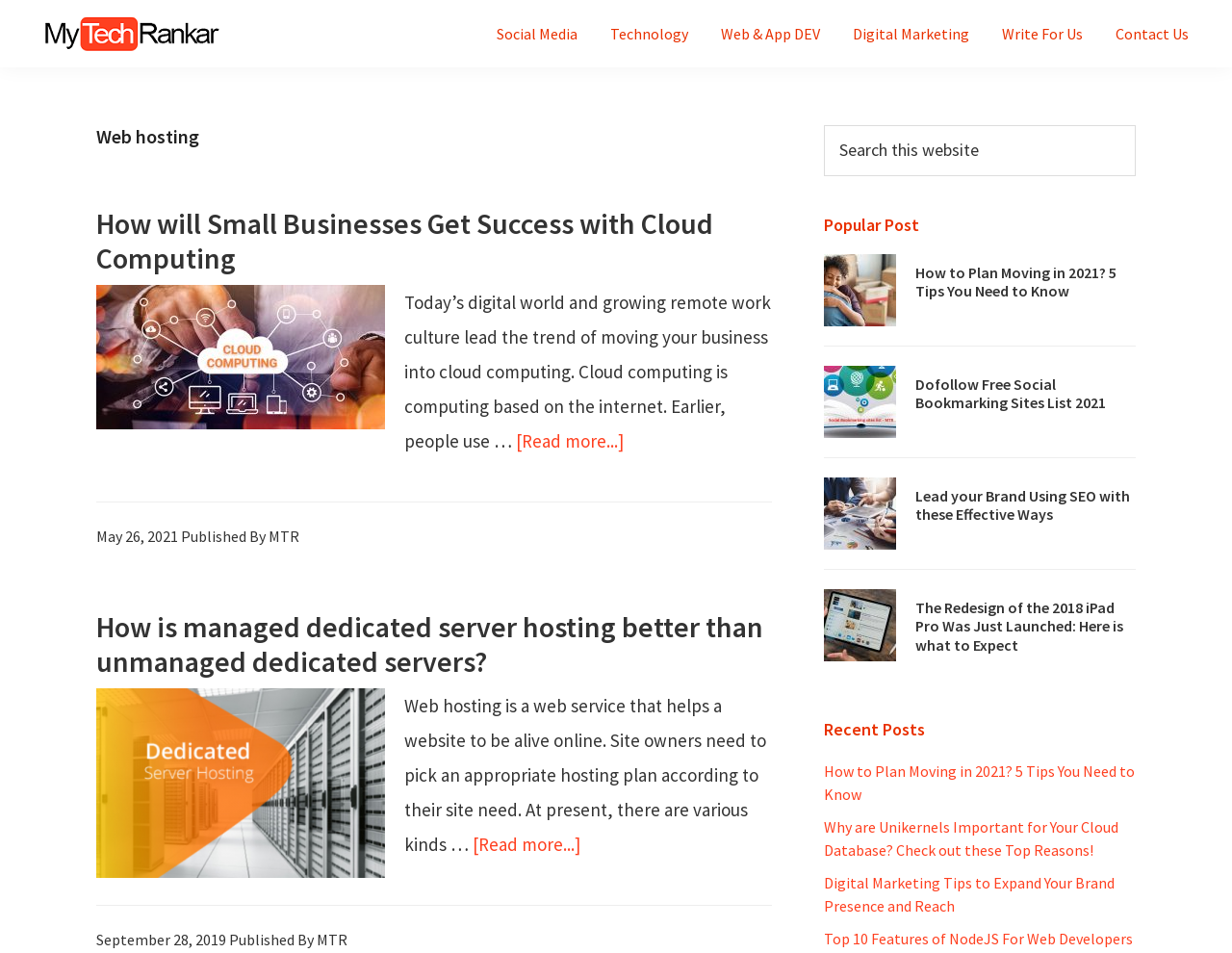Find and provide the bounding box coordinates for the UI element described with: "Social Media".

[0.391, 0.015, 0.48, 0.056]